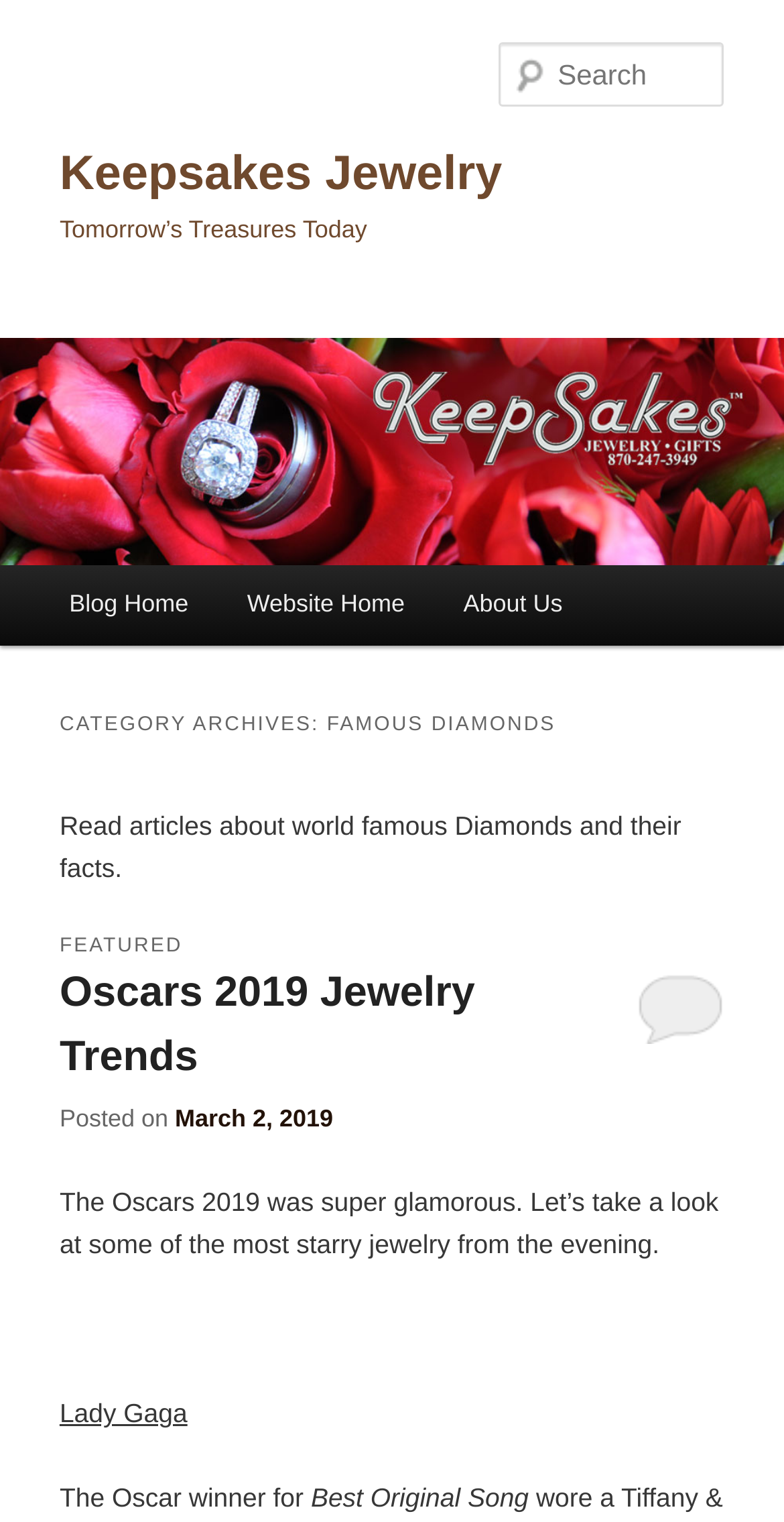Please locate the clickable area by providing the bounding box coordinates to follow this instruction: "Learn about Lady Gaga's Oscar win".

[0.076, 0.919, 0.239, 0.939]